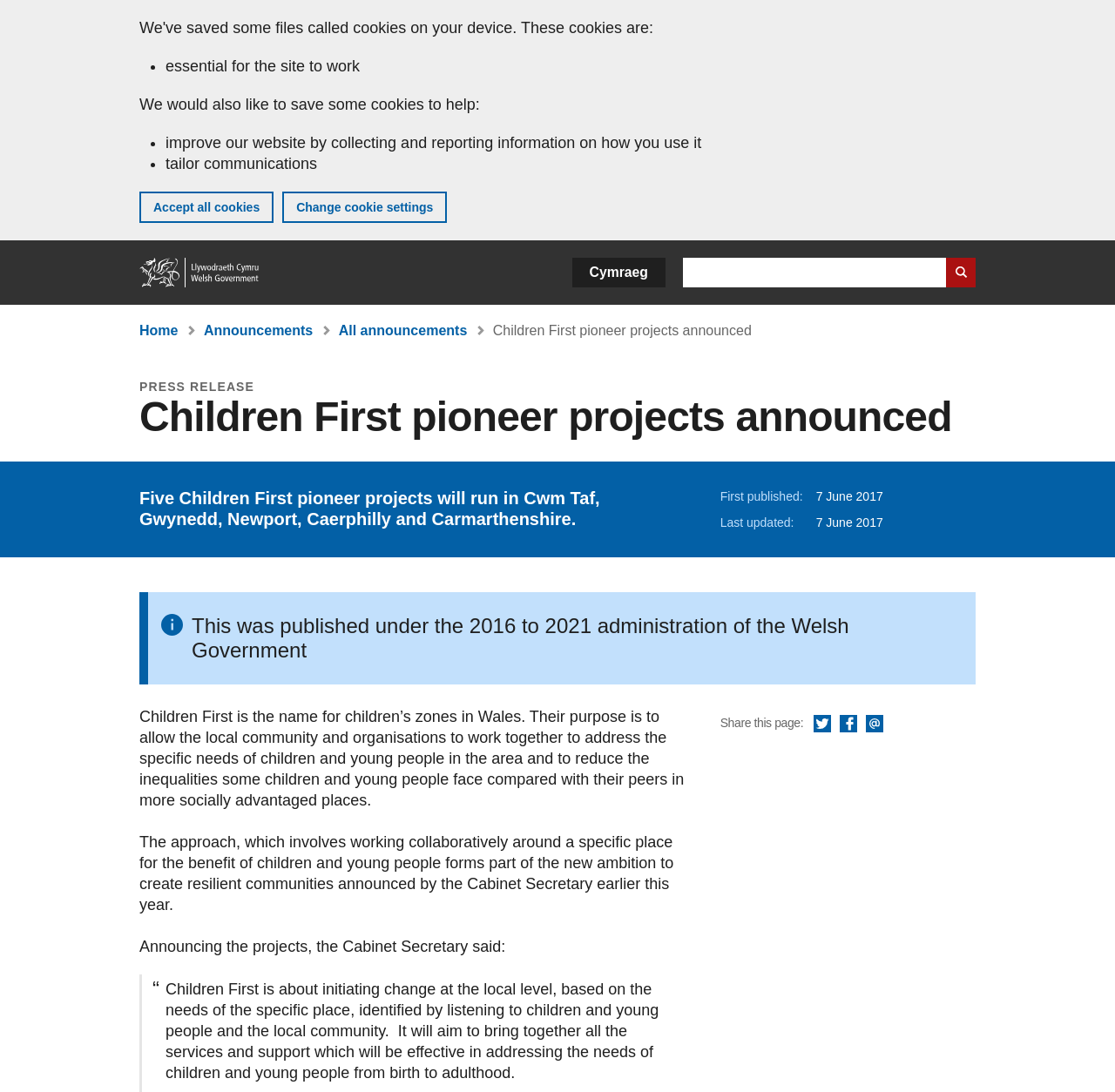Calculate the bounding box coordinates of the UI element given the description: "Accept all cookies".

[0.125, 0.175, 0.245, 0.204]